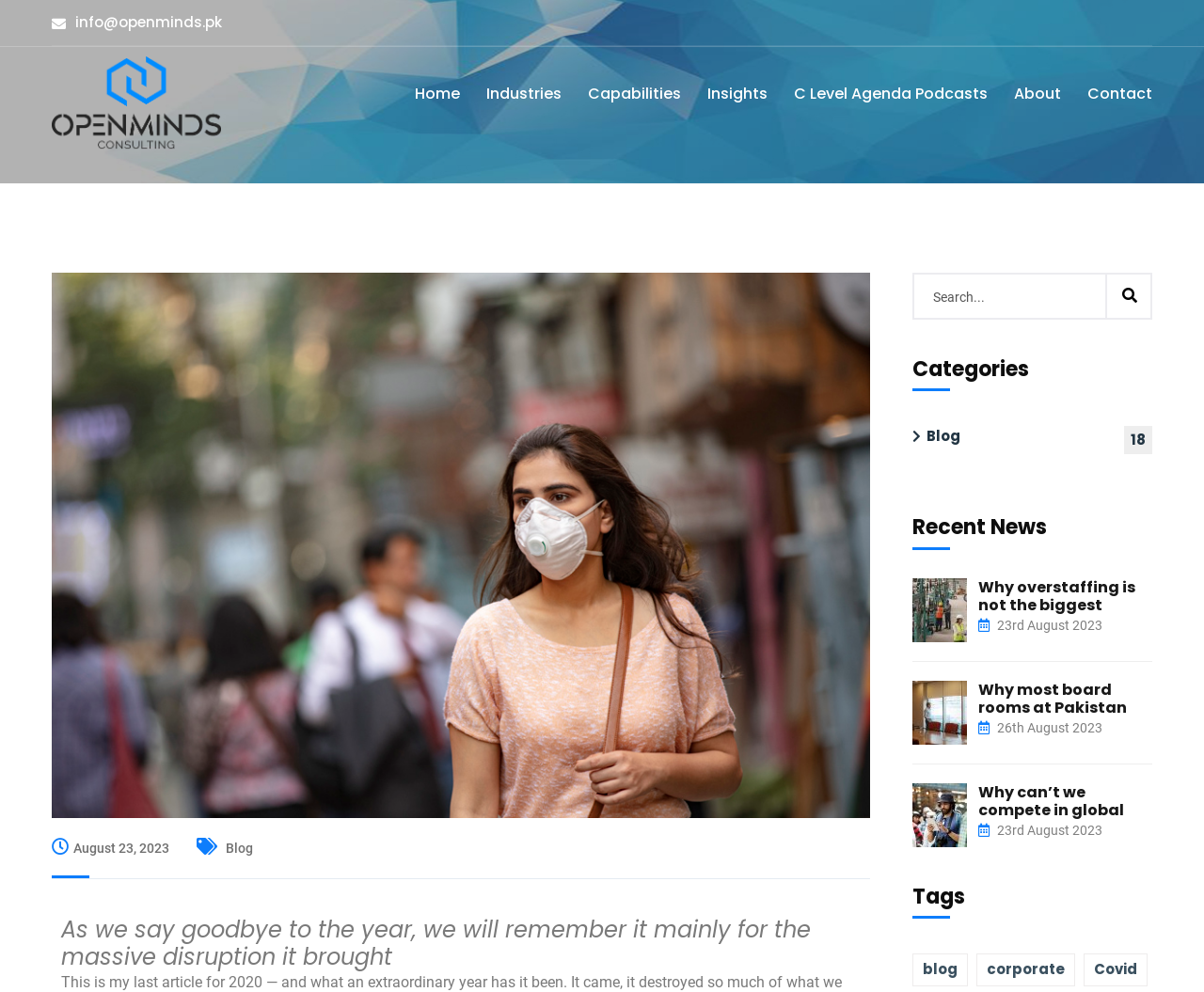Bounding box coordinates should be provided in the format (top-left x, top-left y, bottom-right x, bottom-right y) with all values between 0 and 1. Identify the bounding box for this UI element: name="s" placeholder="Search..."

[0.758, 0.275, 0.957, 0.322]